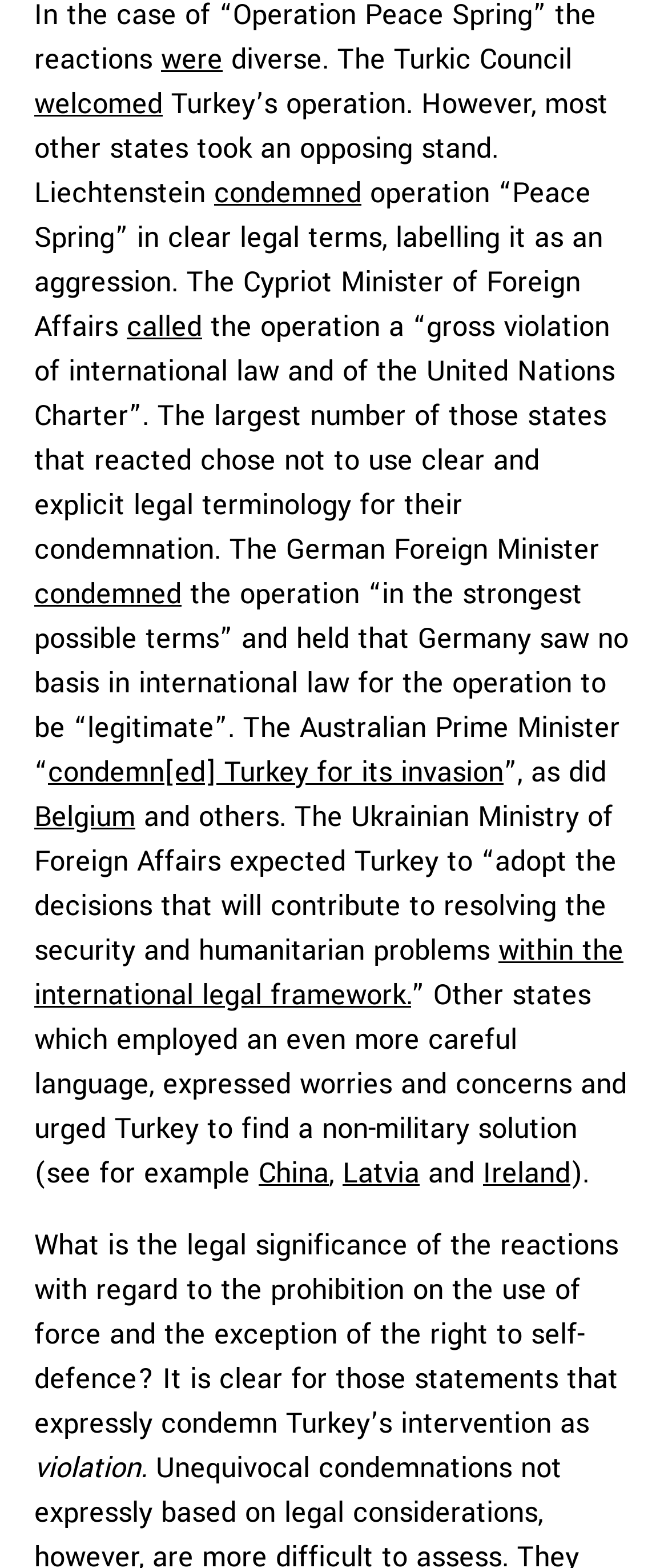Identify the bounding box coordinates necessary to click and complete the given instruction: "Learn about 'Belgium'".

[0.051, 0.508, 0.203, 0.533]